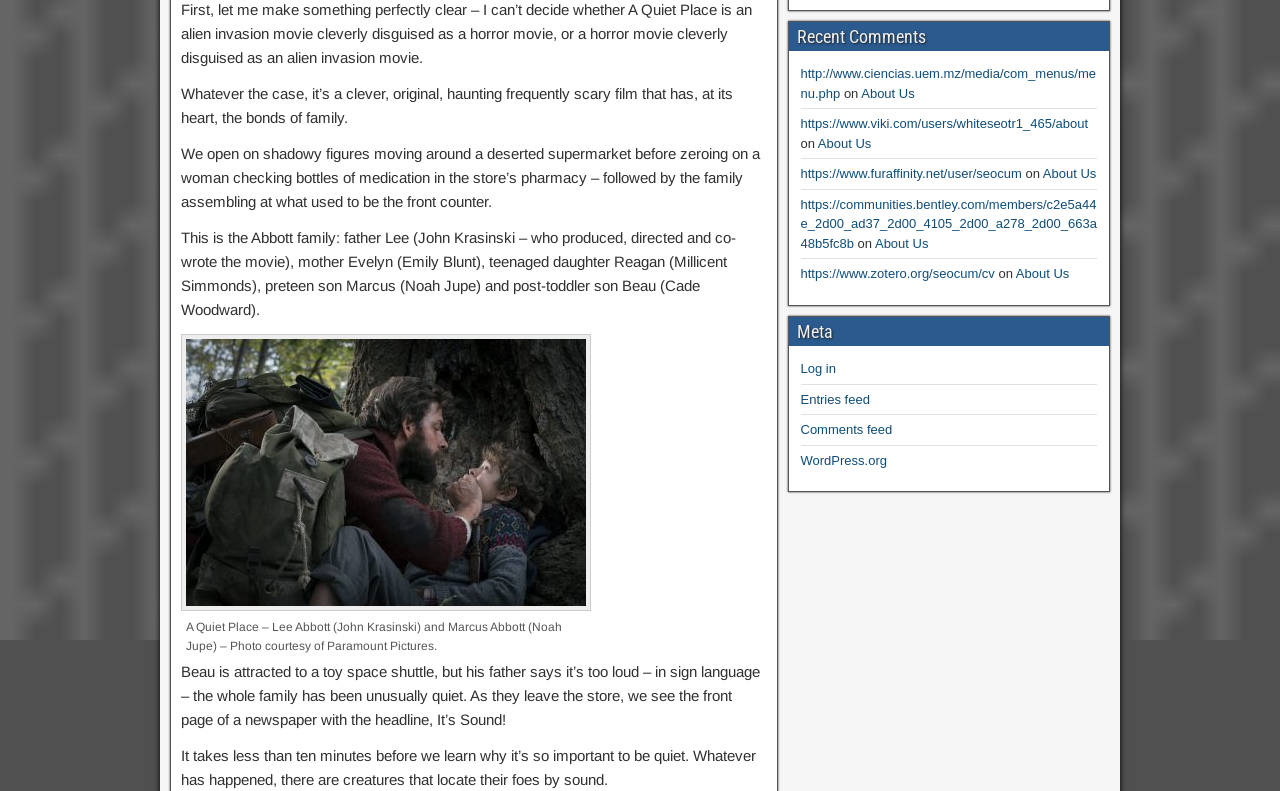Specify the bounding box coordinates (top-left x, top-left y, bottom-right x, bottom-right y) of the UI element in the screenshot that matches this description: Nation and World

None